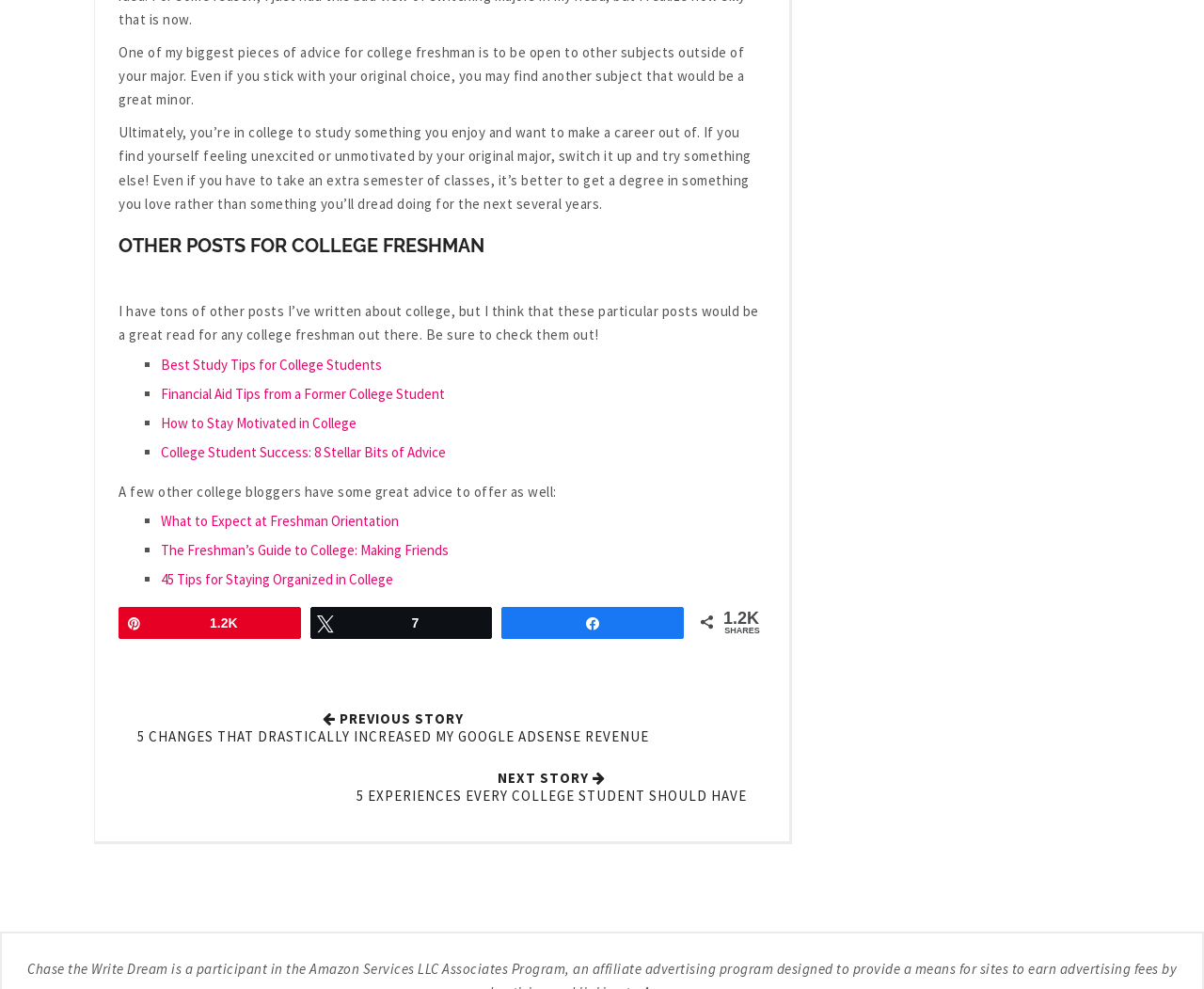What is the main topic of this webpage?
Could you answer the question with a detailed and thorough explanation?

Based on the content of the webpage, it appears to be providing advice and tips to college freshmen, including being open to other subjects outside of their major and switching majors if needed. The webpage also provides links to other related posts and articles.